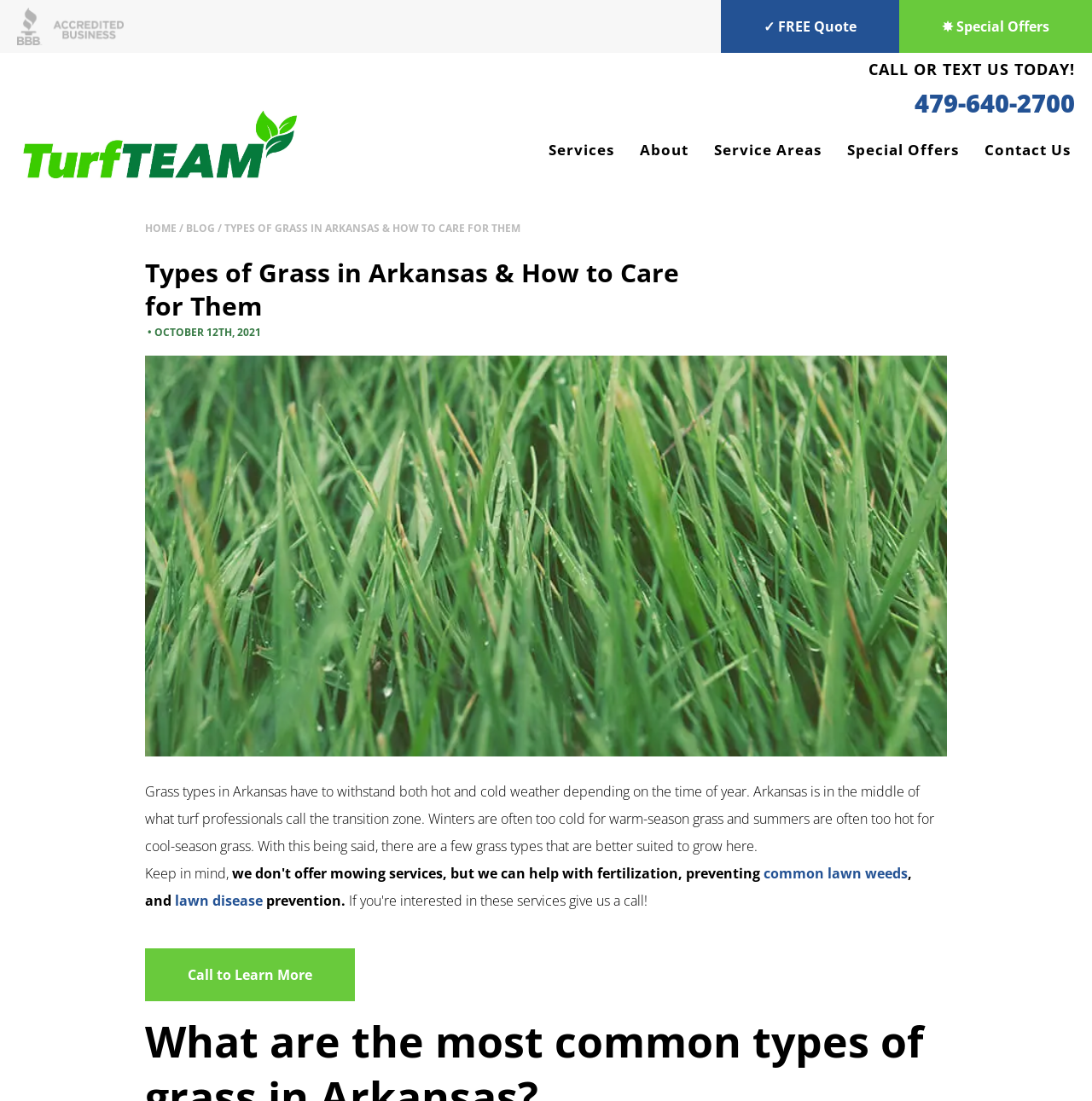Answer the question in one word or a short phrase:
What is the date of the blog post?

OCTOBER 12TH, 2021